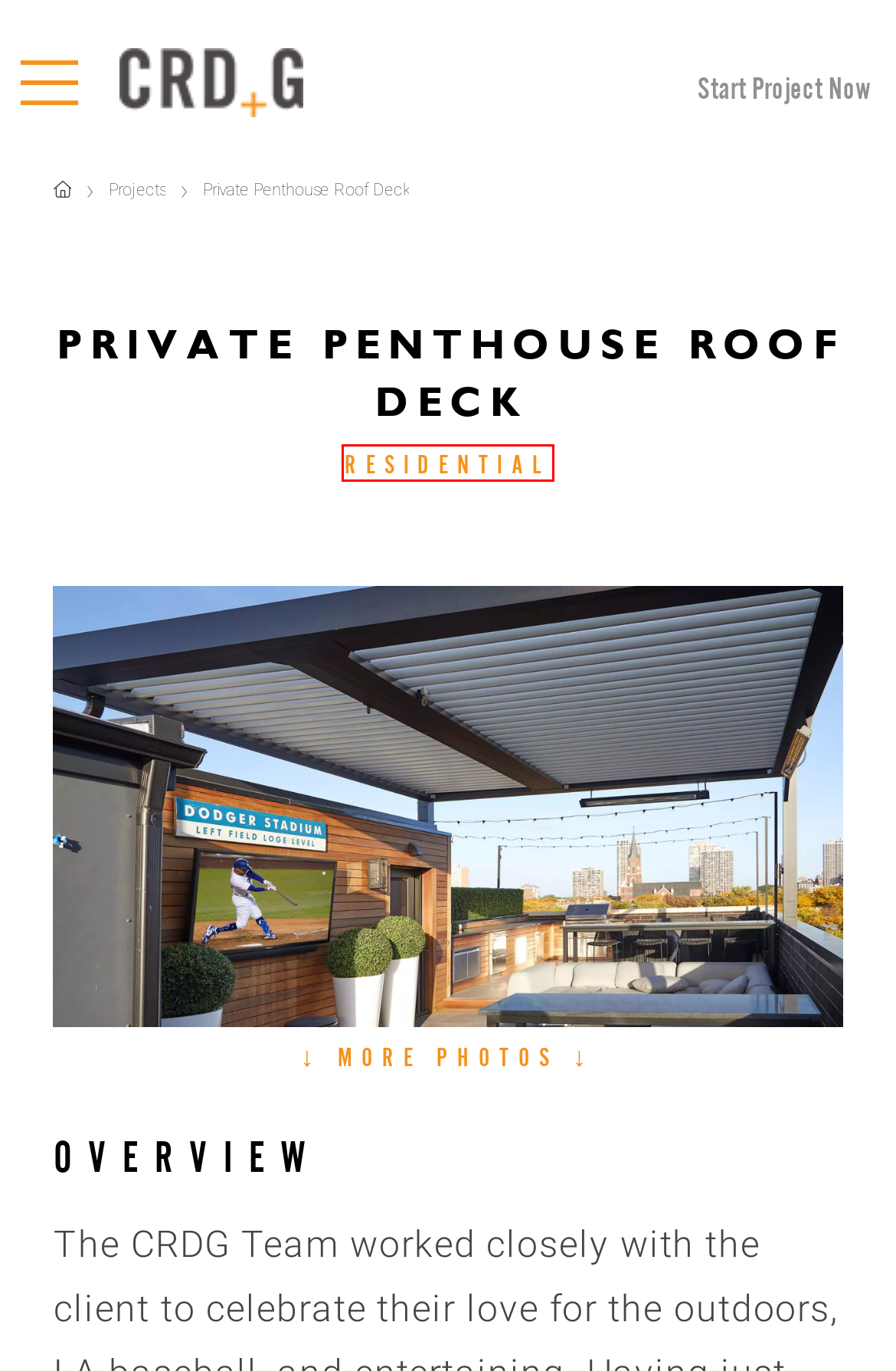You have a screenshot of a webpage with a red rectangle bounding box around an element. Identify the best matching webpage description for the new page that appears after clicking the element in the bounding box. The descriptions are:
A. Deck Roofing System | Services | Chicago Roof Deck + Garden
B. Residential Projects | Chicago Roof Deck + Garden
C. Kevin Wojtas | Team | Chicago Roof Deck + Garden
D. Blog | Chicago Roof Deck + Garden
E. Let's start the project
F. Team | Chicago Roof Deck + Garden
G. Award Winning Chicago Roof Deck Company
H. Projects | Chicago Roof Deck + Garden

B